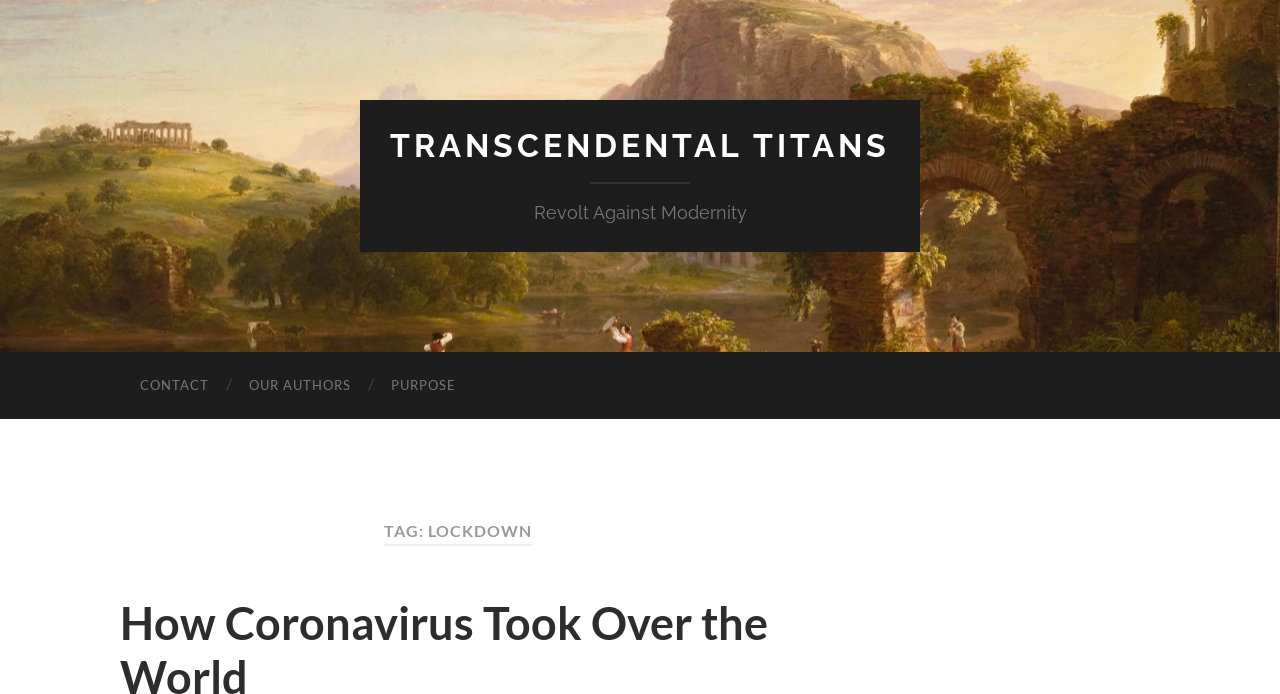Please answer the following question using a single word or phrase: 
What is the theme of the webpage?

Revolt Against Modernity